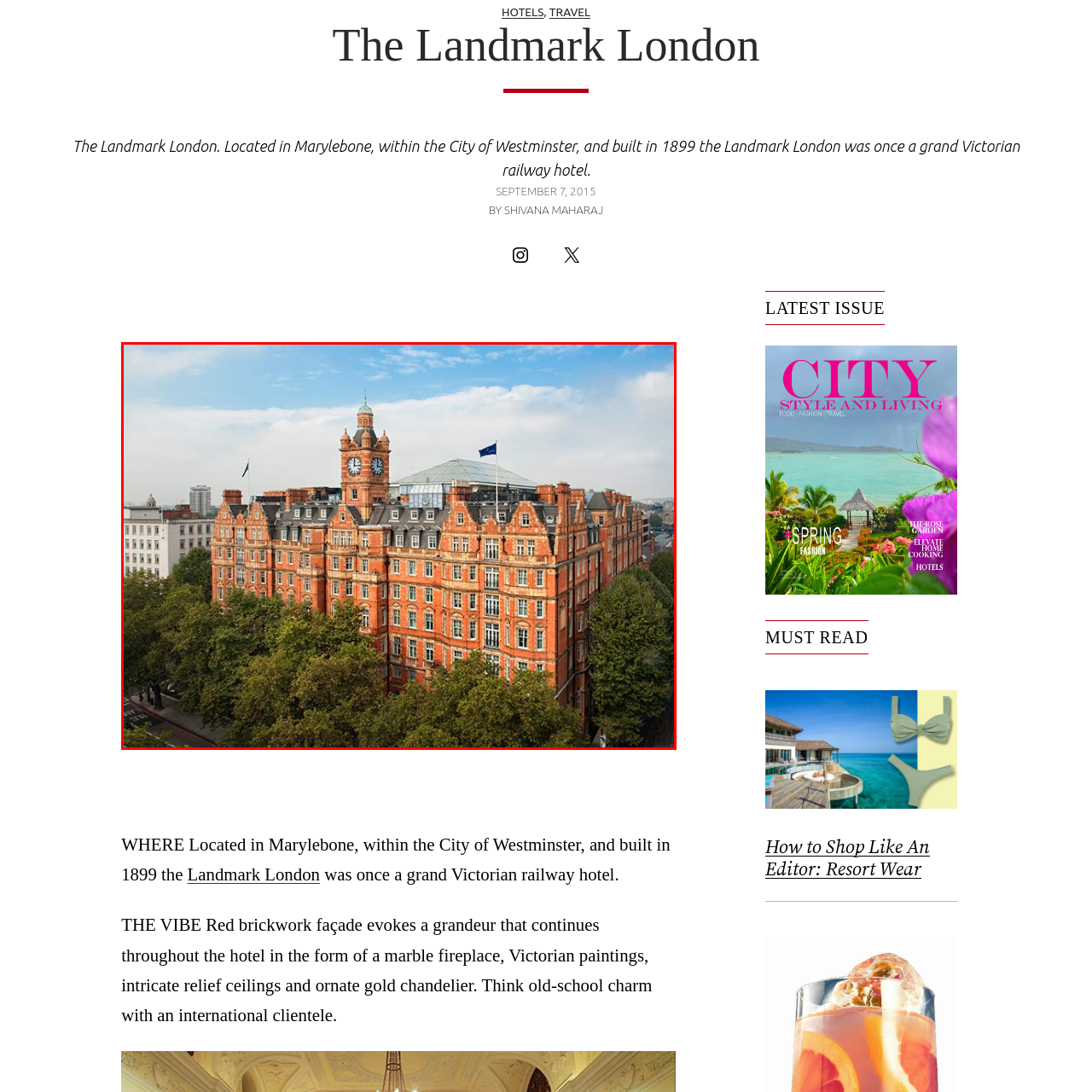Observe the image inside the red bounding box and respond to the question with a single word or phrase:
What is the location of the hotel?

Marylebone area of Westminster